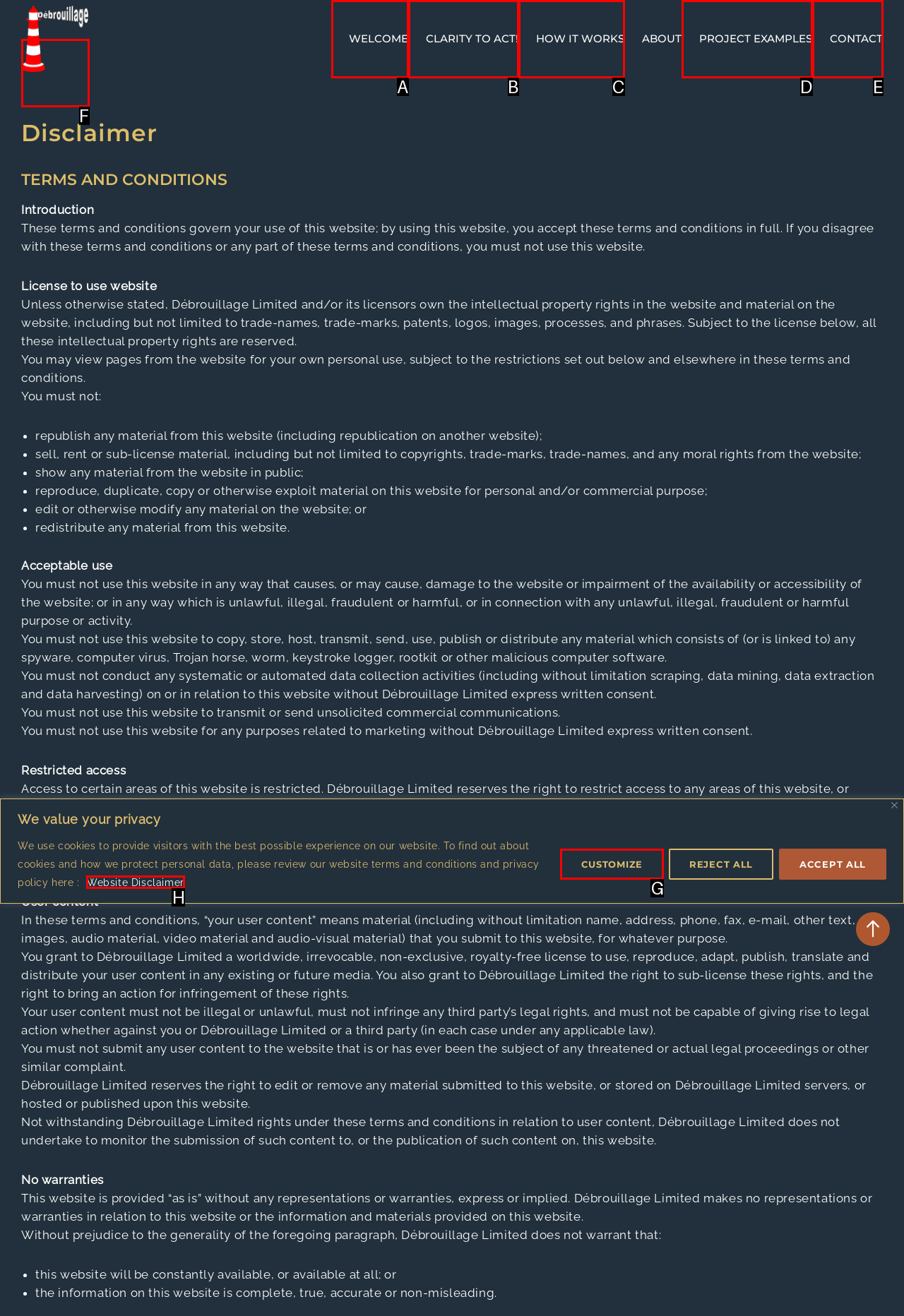Determine which HTML element to click to execute the following task: Click the Customize button Answer with the letter of the selected option.

G